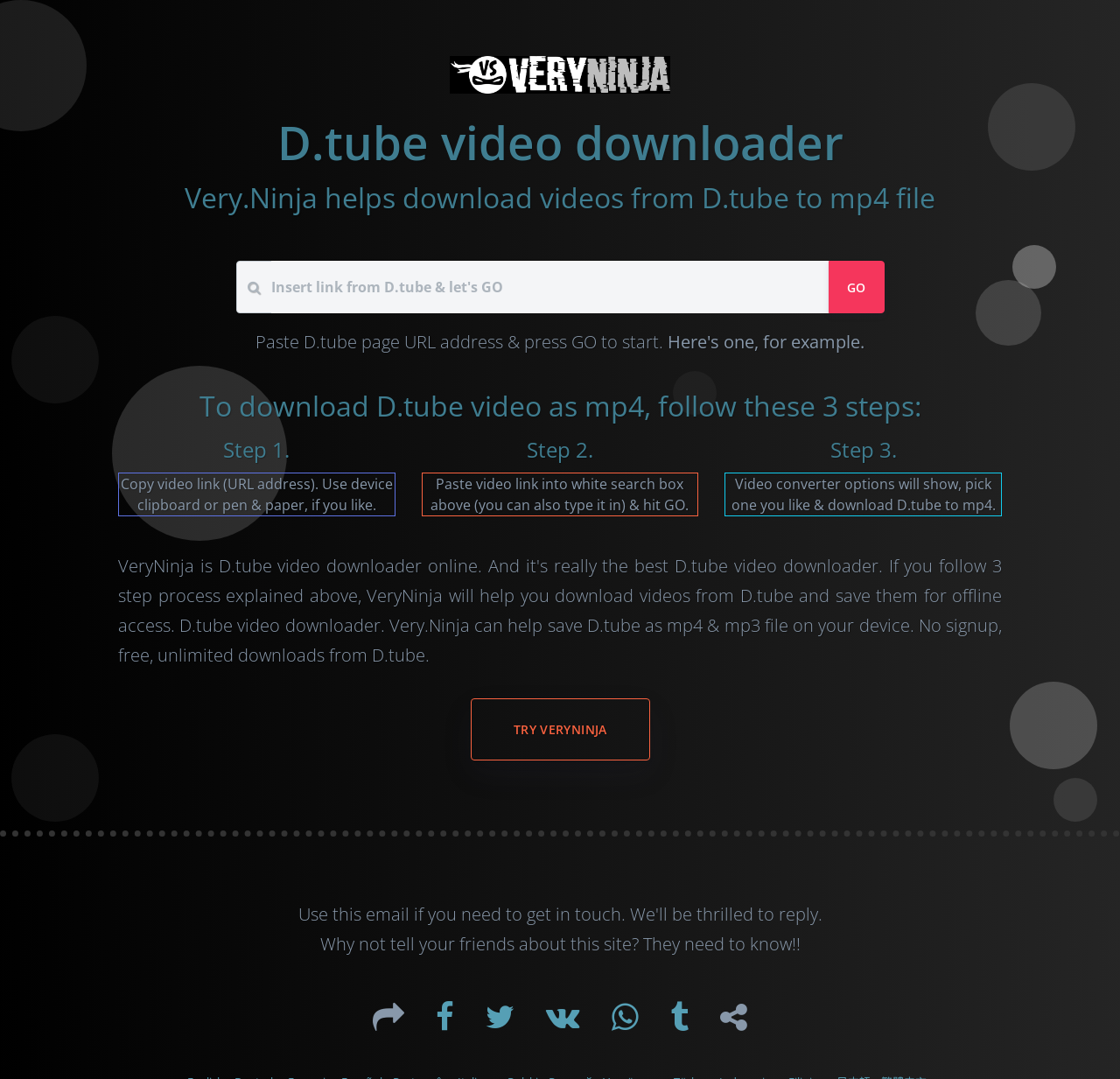Find the bounding box coordinates of the element I should click to carry out the following instruction: "Subscribe".

None